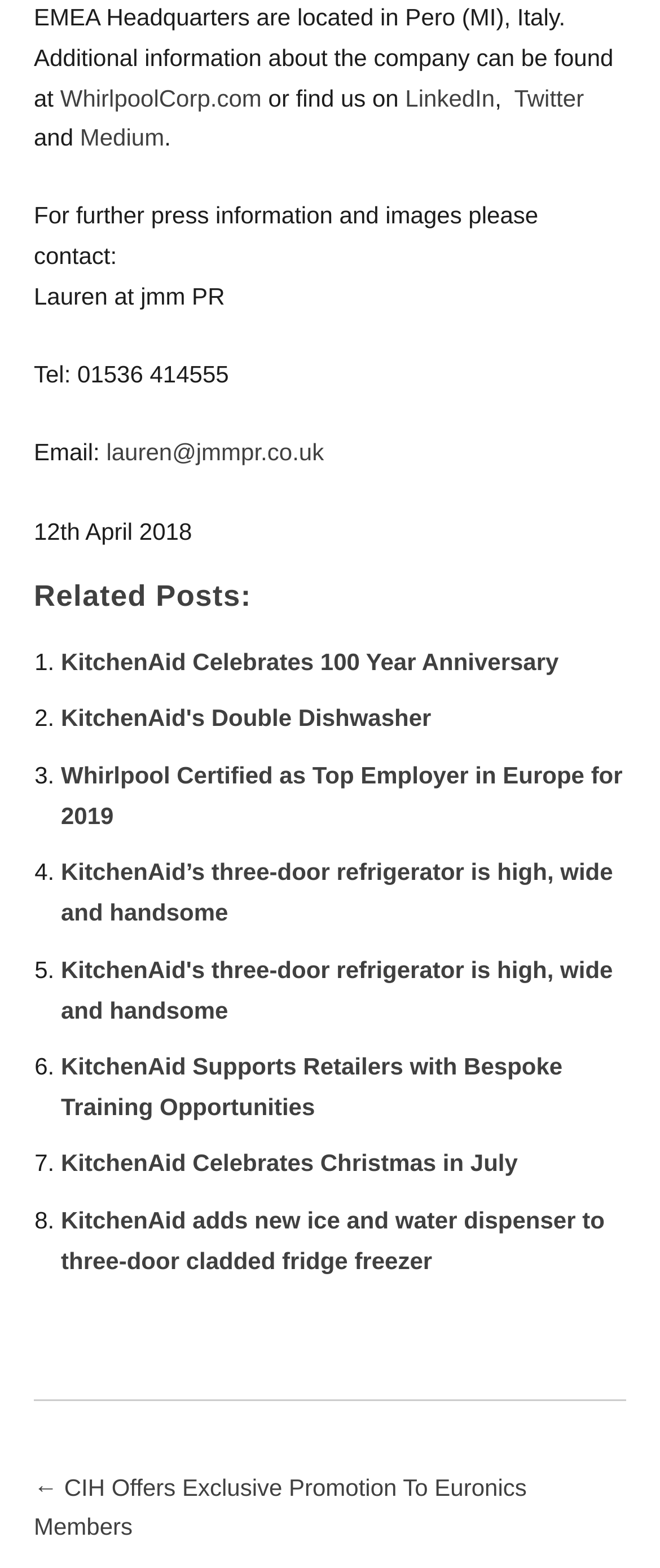Find the bounding box coordinates for the HTML element described in this sentence: "lauren@jmmpr.co.uk". Provide the coordinates as four float numbers between 0 and 1, in the format [left, top, right, bottom].

[0.161, 0.28, 0.491, 0.297]